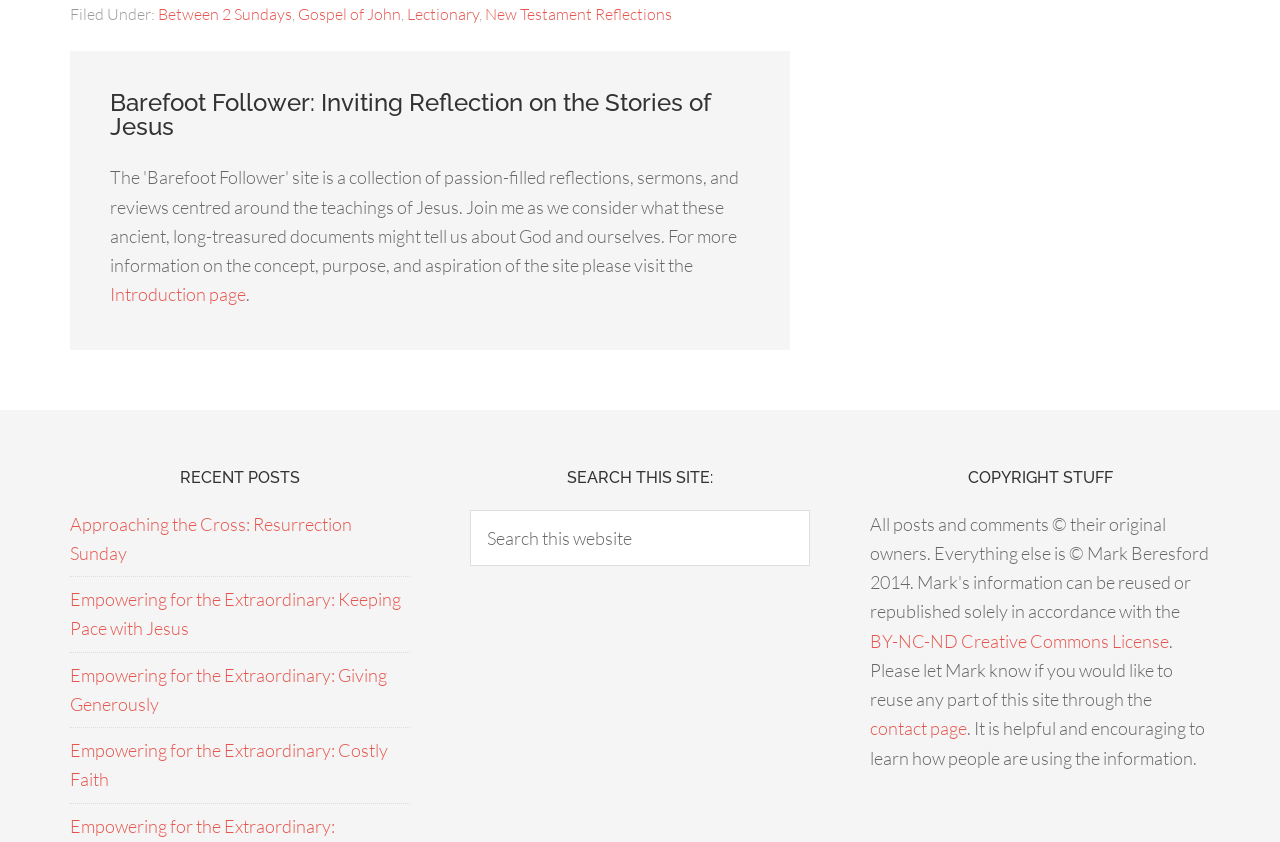Find the bounding box coordinates of the clickable element required to execute the following instruction: "Contact Mark through the contact page". Provide the coordinates as four float numbers between 0 and 1, i.e., [left, top, right, bottom].

[0.68, 0.852, 0.755, 0.878]